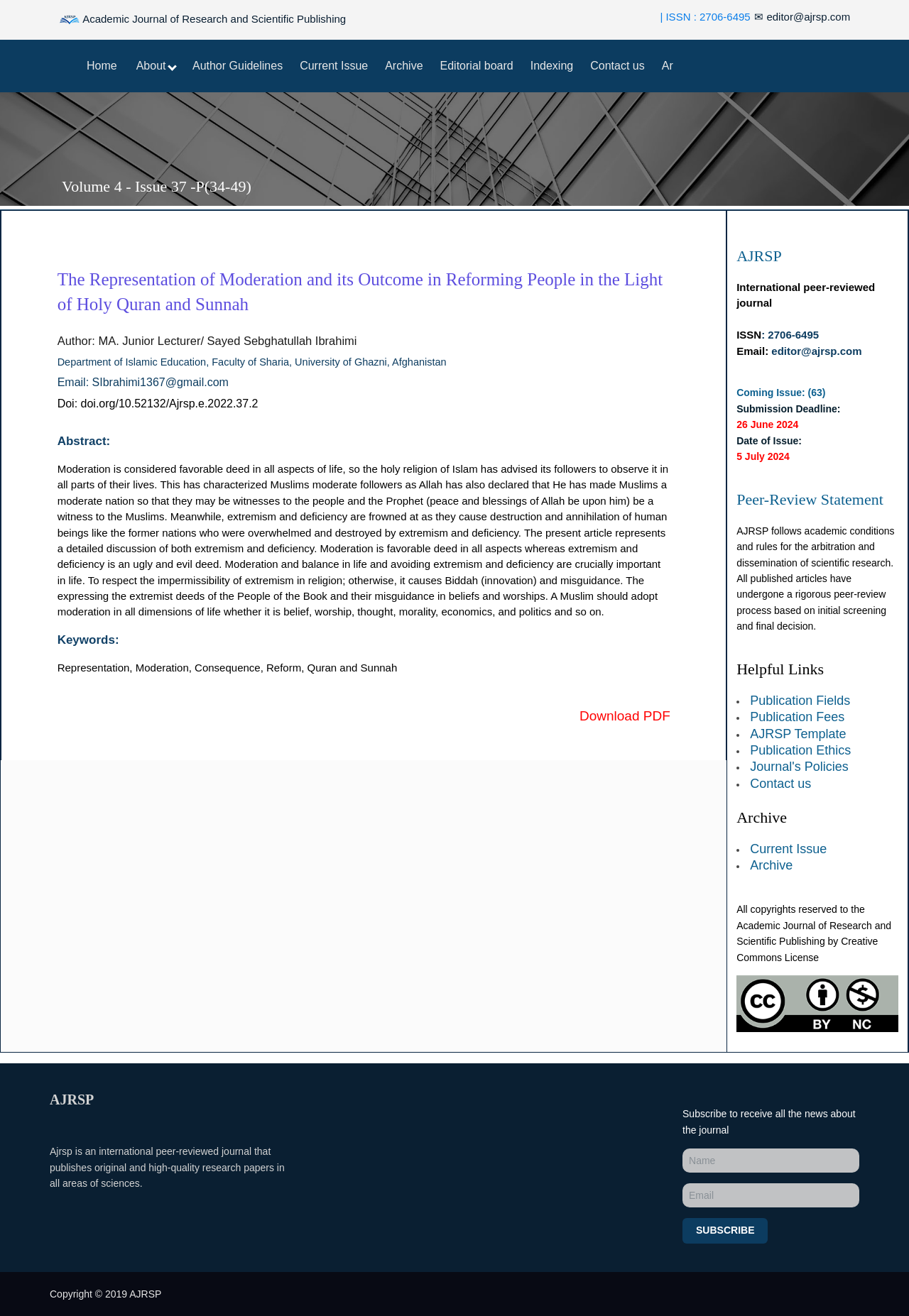Determine the bounding box coordinates for the area that should be clicked to carry out the following instruction: "Subscribe to the journal".

[0.751, 0.926, 0.845, 0.945]